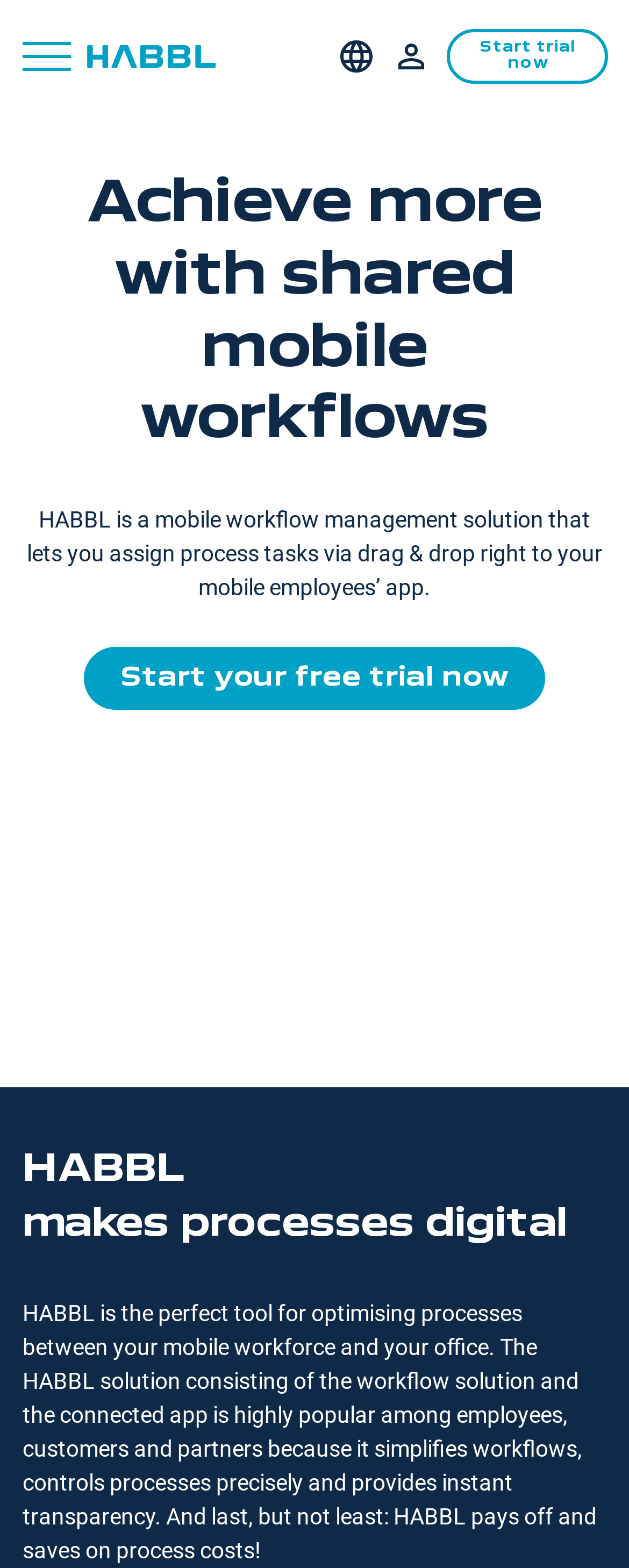Provide a brief response using a word or short phrase to this question:
What is the purpose of HABBL?

Mobile workflow management